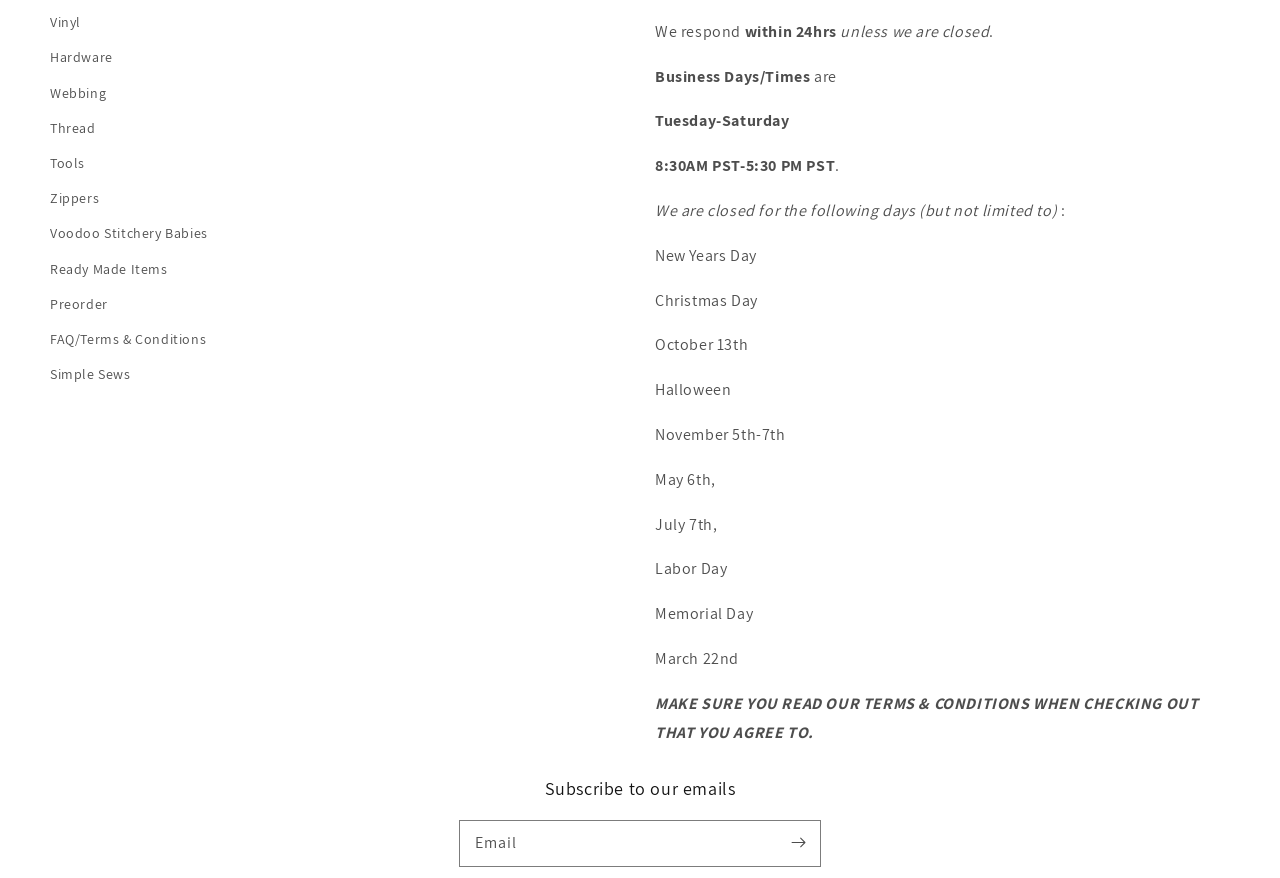Find the bounding box coordinates of the clickable region needed to perform the following instruction: "Subscribe to our emails". The coordinates should be provided as four float numbers between 0 and 1, i.e., [left, top, right, bottom].

[0.039, 0.885, 0.961, 0.912]